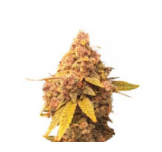Give a succinct answer to this question in a single word or phrase: 
What is the focus of this autoflowering cannabis variety?

Producing high-quality yield